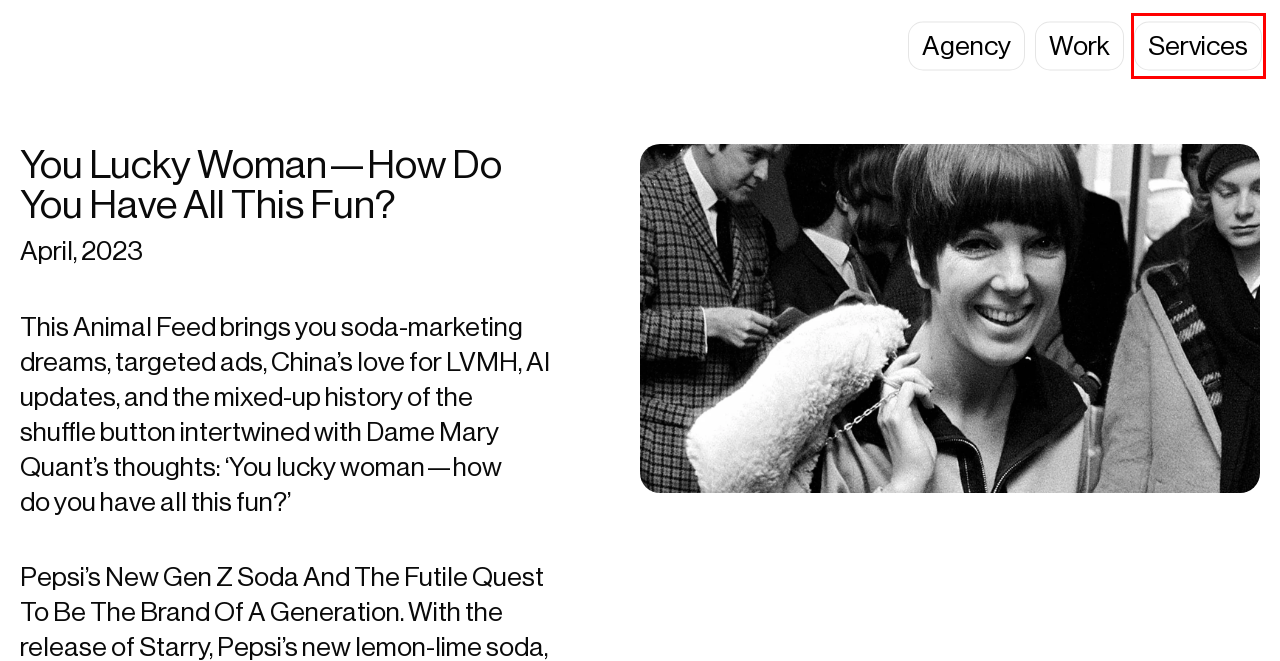You are given a screenshot of a webpage with a red rectangle bounding box. Choose the best webpage description that matches the new webpage after clicking the element in the bounding box. Here are the candidates:
A. Agency · REGULAR ANIMAL
B. Work · REGULAR ANIMAL
C. Miami Web Design · REGULAR ANIMAL
D. Contact · REGULAR ANIMAL
E. REGULAR ANIMAL · RIGHT THOUGHTS, RIGHT WORDS, RIGHT ACTIONS™
F. Animal Feed · REGULAR ANIMAL
G. Services · REGULAR ANIMAL
H. Brand Identity Pricing · REGULAR ANIMAL

G